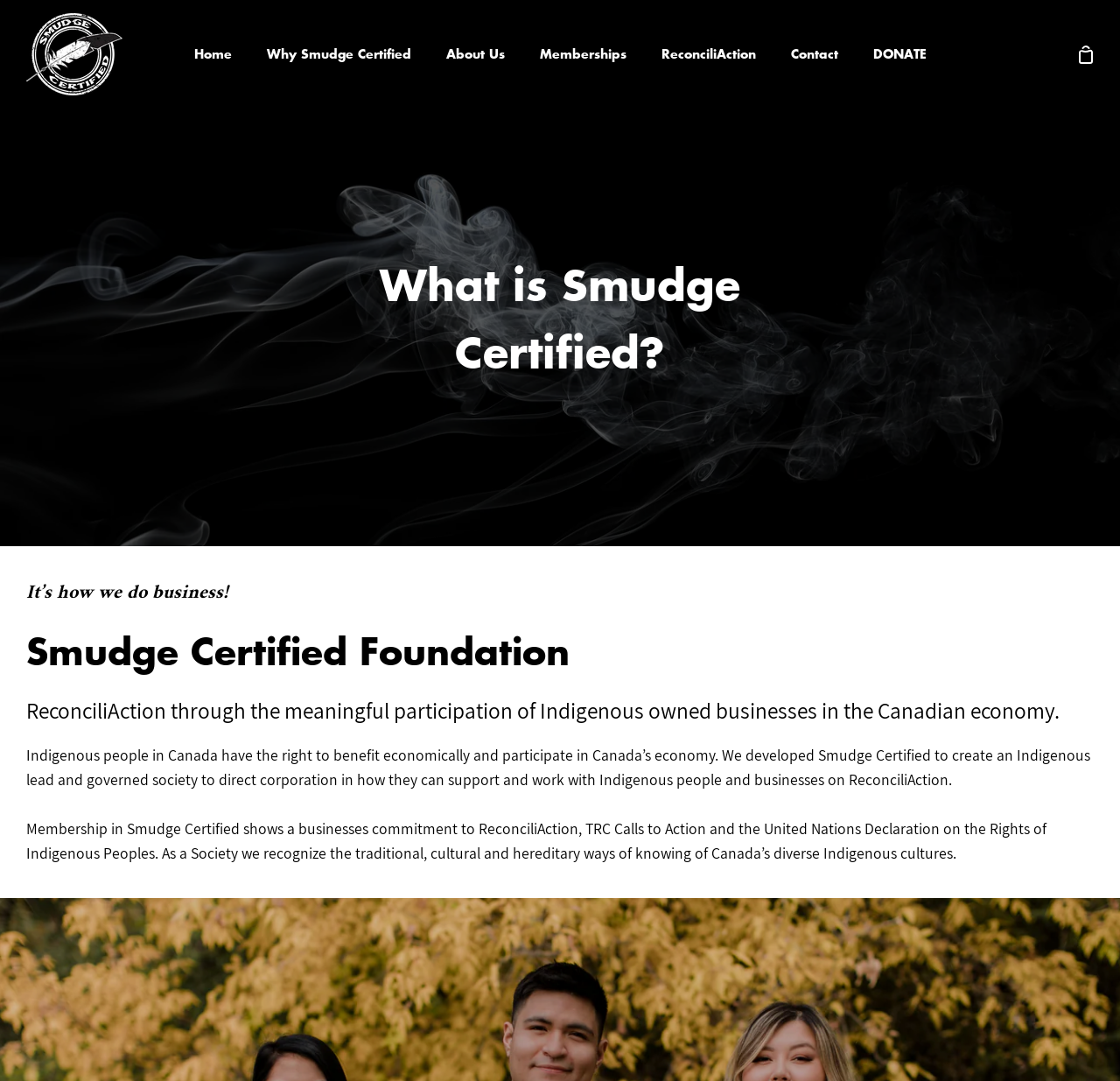Please provide a brief answer to the following inquiry using a single word or phrase:
How many menu items are there in the top navigation bar?

6